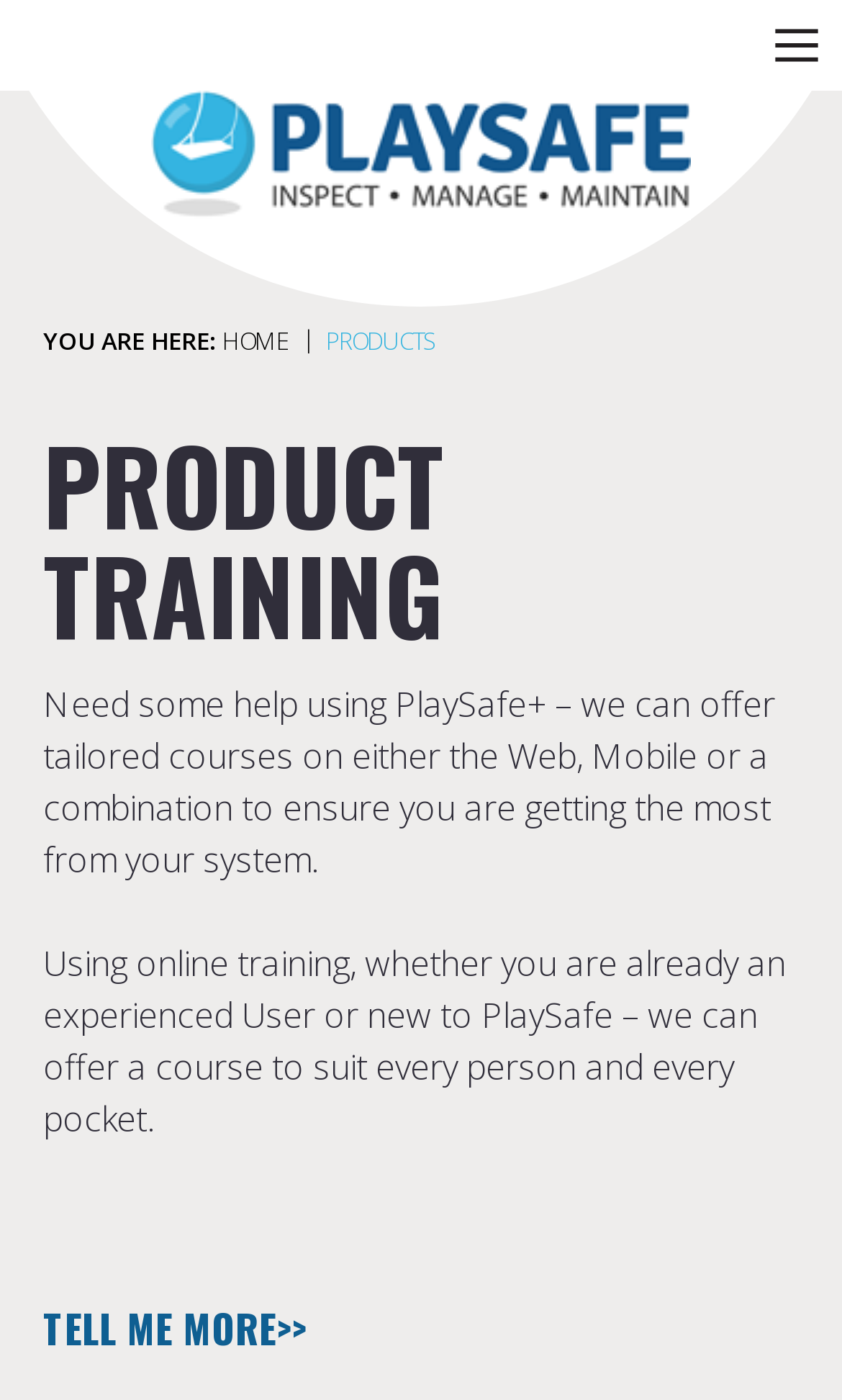Please determine the bounding box coordinates for the UI element described here. Use the format (top-left x, top-left y, bottom-right x, bottom-right y) with values bounded between 0 and 1: title="Home"

[0.179, 0.131, 0.821, 0.165]